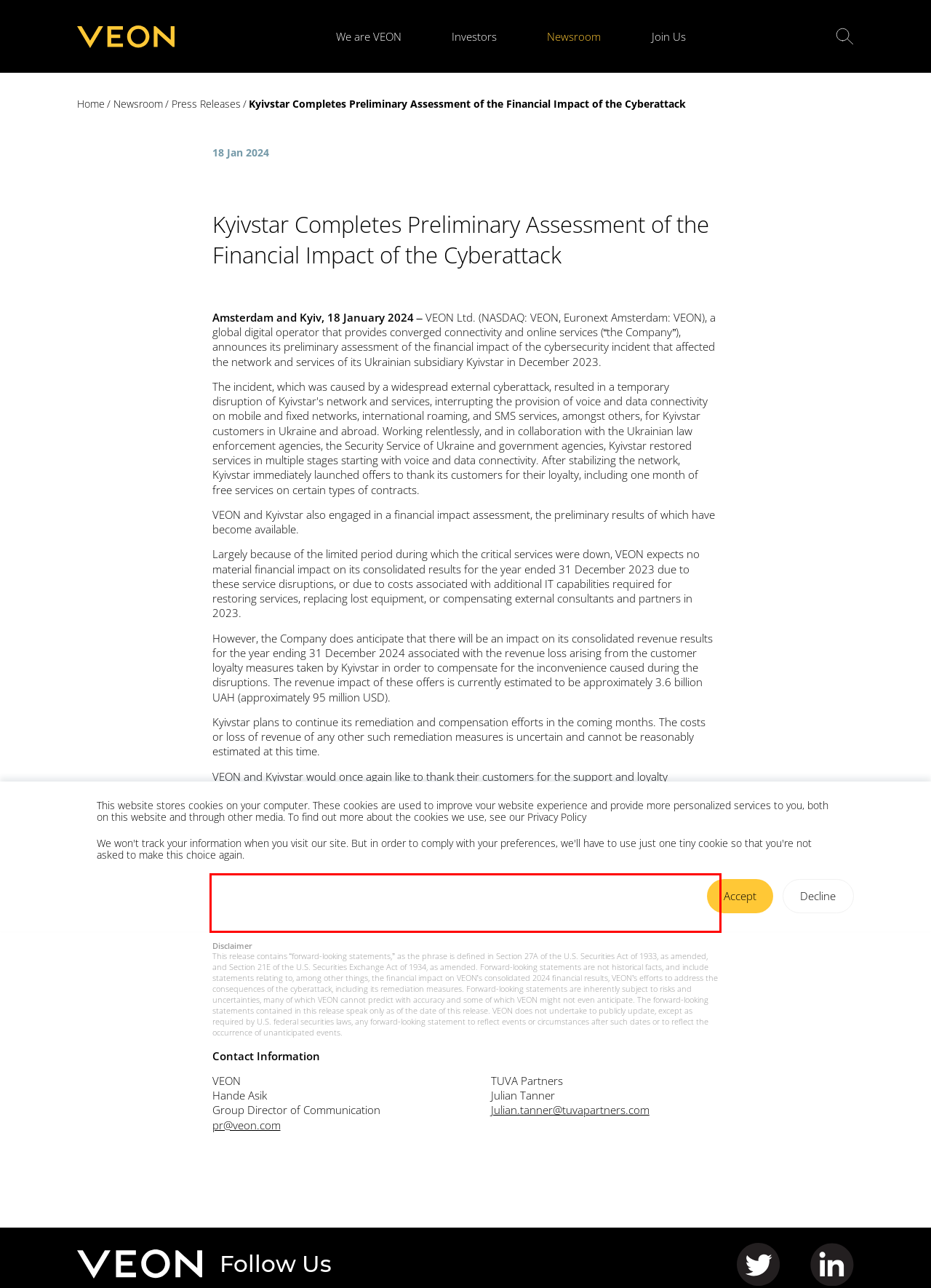Identify and extract the text within the red rectangle in the screenshot of the webpage.

About VEON VEON is a digital operator that provides converged connectivity and digital services to nearly 160 million customers. Operating across six countries that are home to more than 7% of the world’s population, VEON is transforming lives through technology-driven services that empower individuals and drive economic growth. Headquartered in Amsterdam, VEON is listed on NASDAQ and Euronext. For more information visit: www.veon.com.